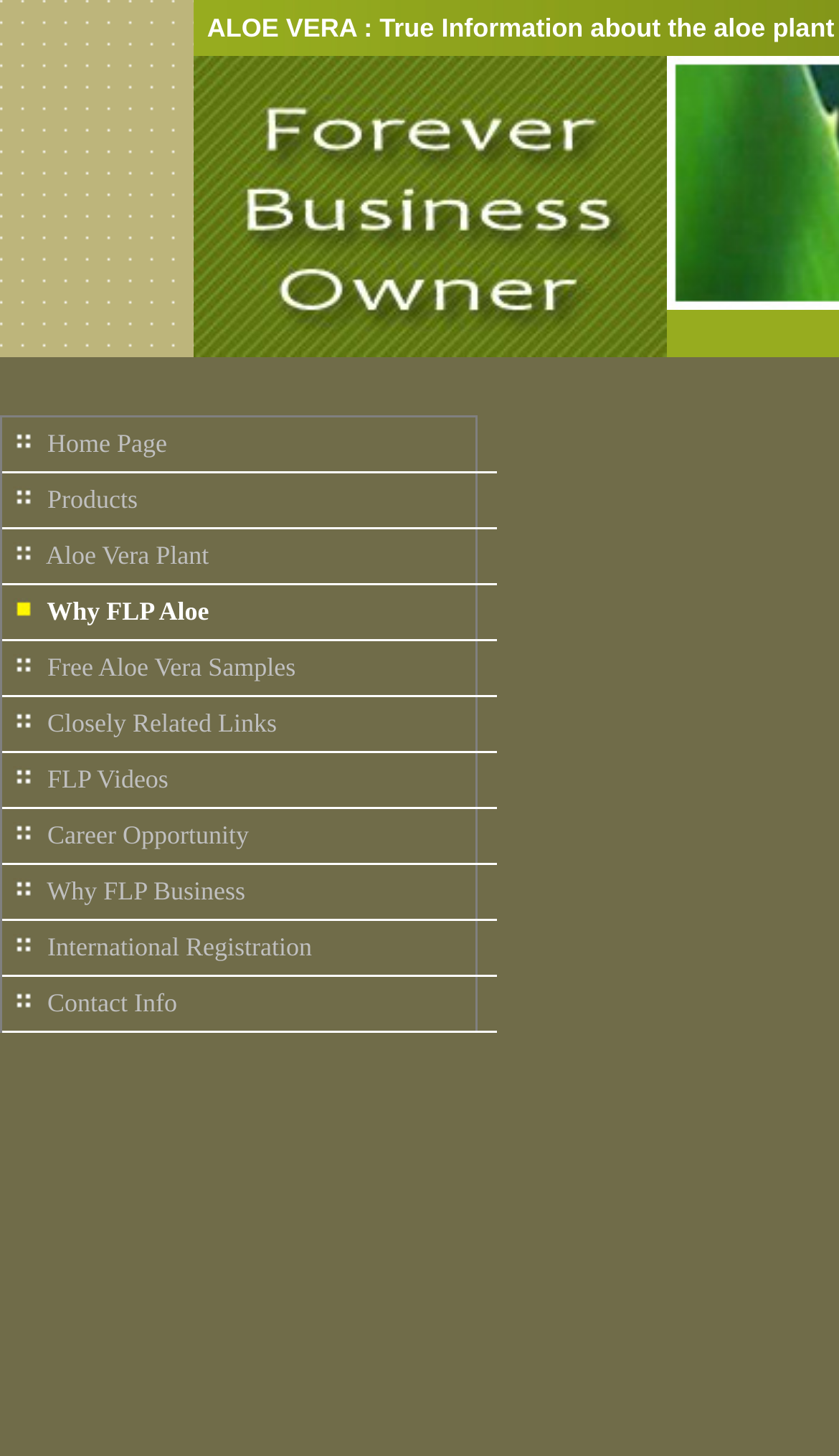Describe all the key features and sections of the webpage thoroughly.

This webpage is about comparing Aloe Vera products, specifically highlighting why Forever Living Products (FLP) Aloe is the best. At the top, there is a table with three cells, with the middle cell containing the title "Forever Living Products Distributor in Canada" accompanied by an image. 

Below the title, there is a horizontal navigation menu with 10 links, each with a small icon to its left. The links are arranged from left to right and include "Home Page", "Products", "Aloe Vera Plant", "Why FLP Aloe", "Free Aloe Vera Samples", "Closely Related Links", "FLP Videos", "Career Opportunity", "Why FLP Business", and "International Registration", followed by "Contact Info" at the far right.